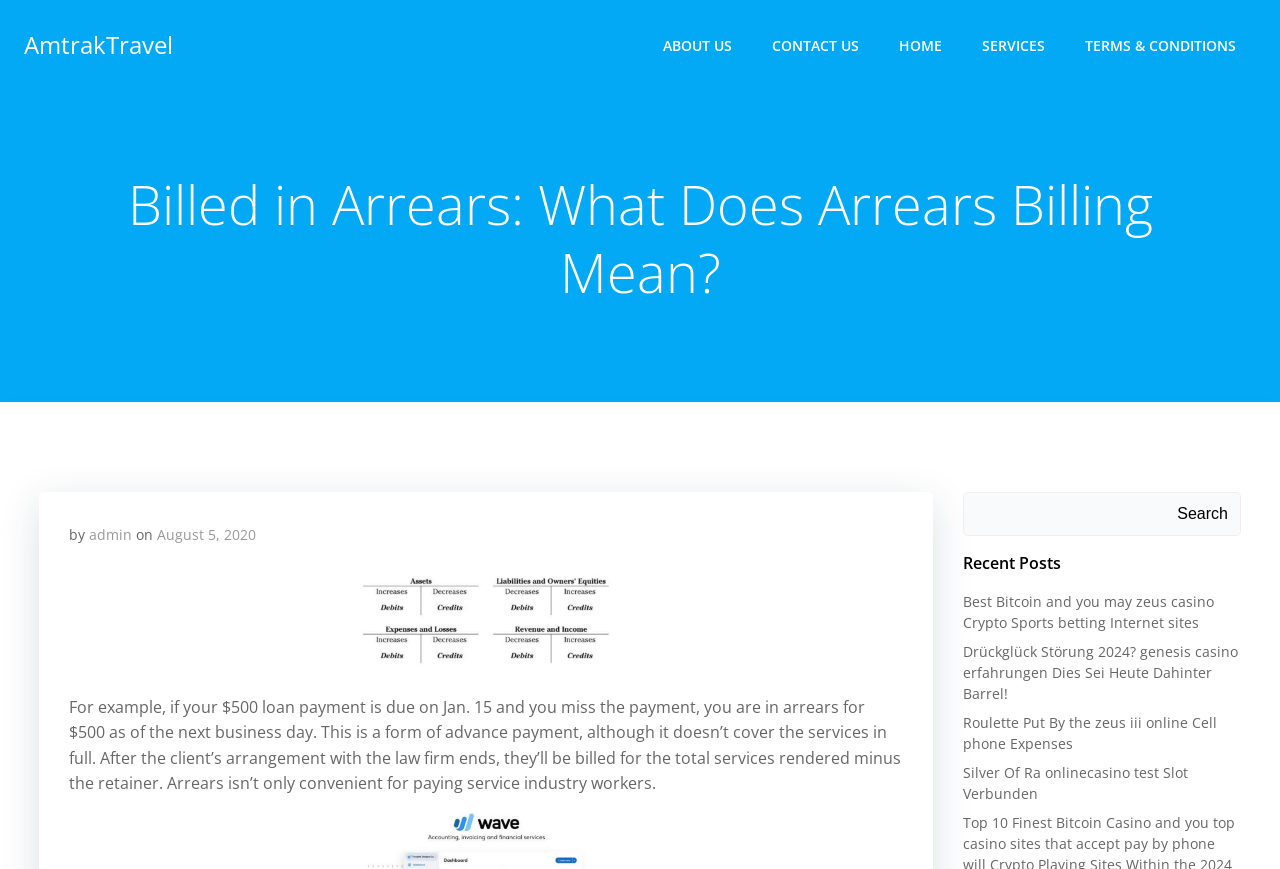Determine the bounding box coordinates for the clickable element required to fulfill the instruction: "check recent posts". Provide the coordinates as four float numbers between 0 and 1, i.e., [left, top, right, bottom].

[0.752, 0.634, 0.97, 0.664]